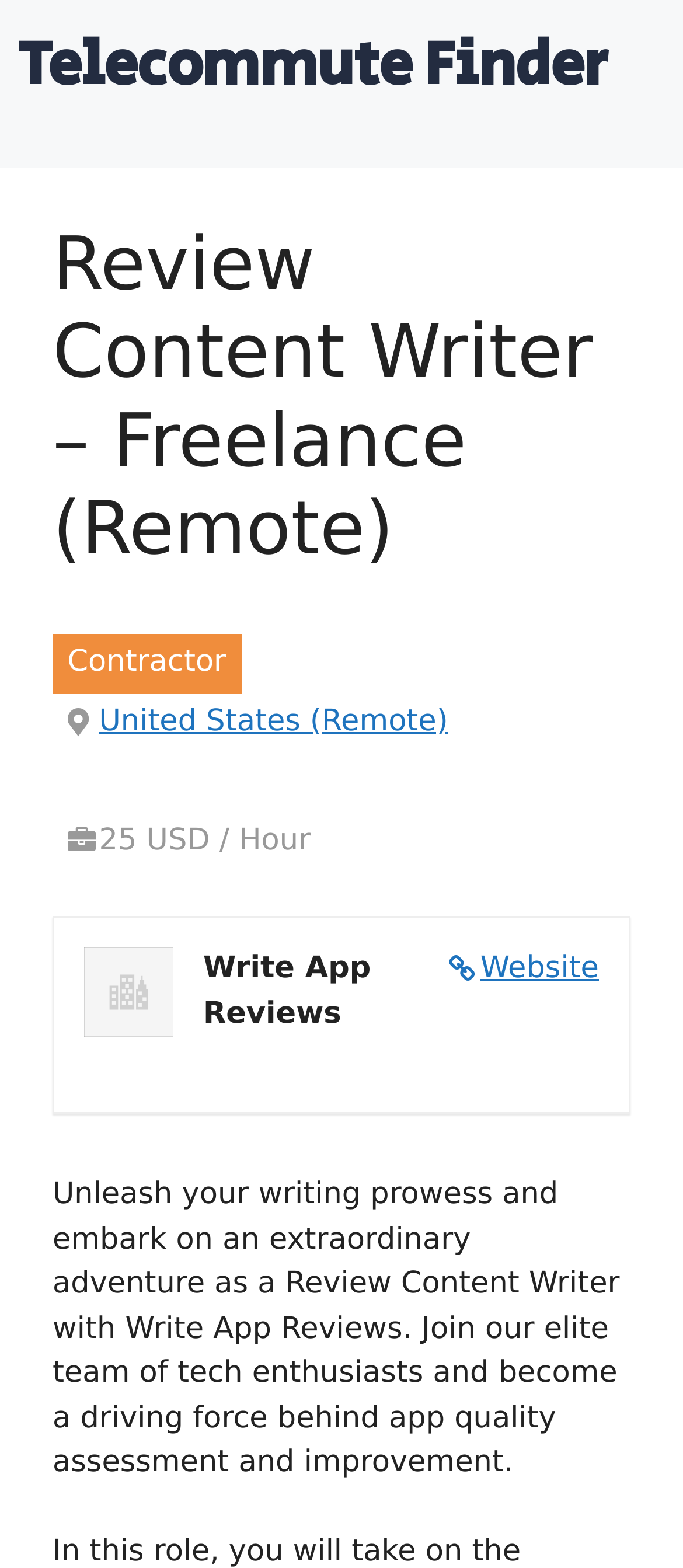Respond to the question with just a single word or phrase: 
What type of job is this?

Contractor